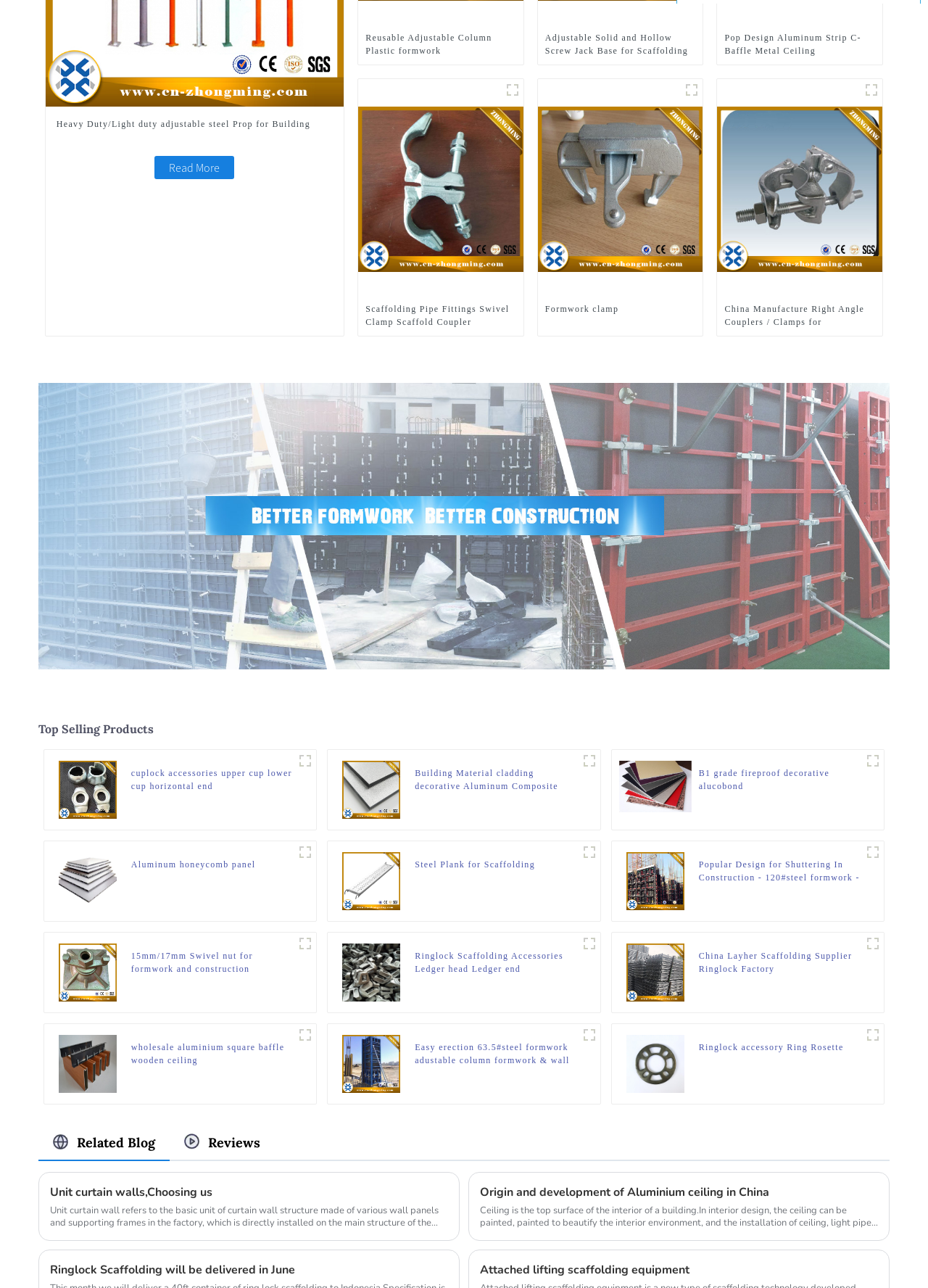What is the material of the 'Formwork clamp' product?
Make sure to answer the question with a detailed and comprehensive explanation.

The webpage does not specify the material of the 'Formwork clamp' product. It only shows an image and a heading with the product name, but does not provide information about the material.